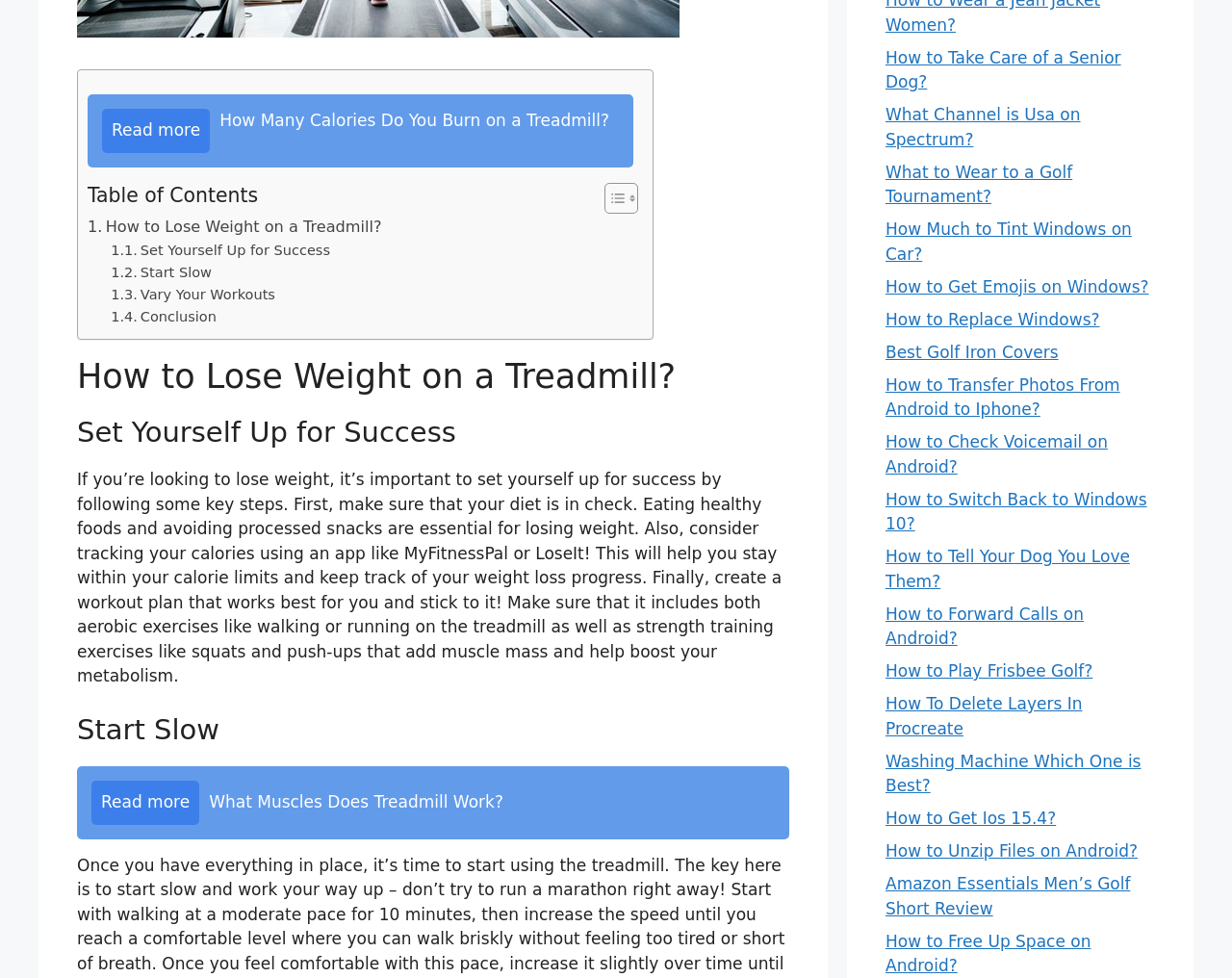How many images are there in the toggle table of content button?
Respond with a short answer, either a single word or a phrase, based on the image.

2